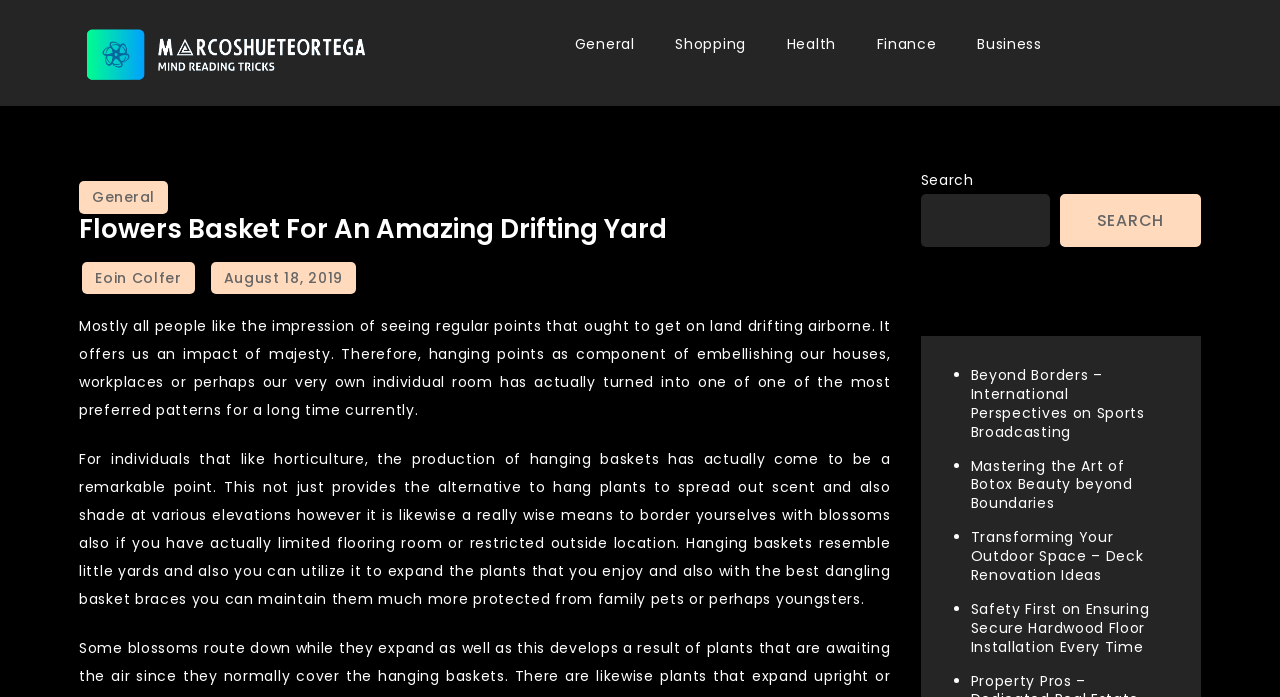Find the bounding box coordinates of the element to click in order to complete the given instruction: "Click on the 'Mind Reading Tricks' link."

[0.062, 0.022, 0.296, 0.128]